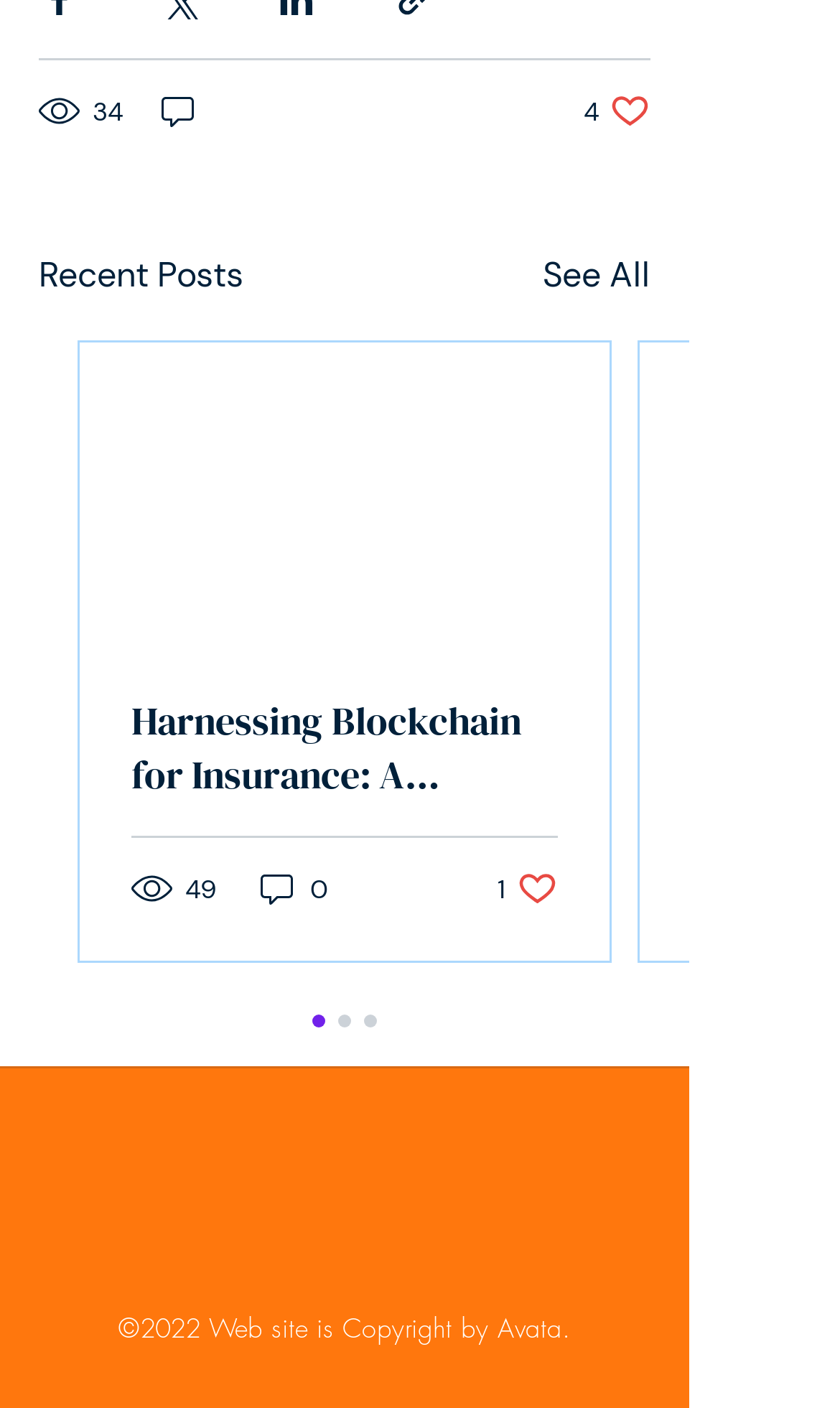Determine the bounding box coordinates of the clickable area required to perform the following instruction: "See all posts". The coordinates should be represented as four float numbers between 0 and 1: [left, top, right, bottom].

[0.646, 0.178, 0.774, 0.215]